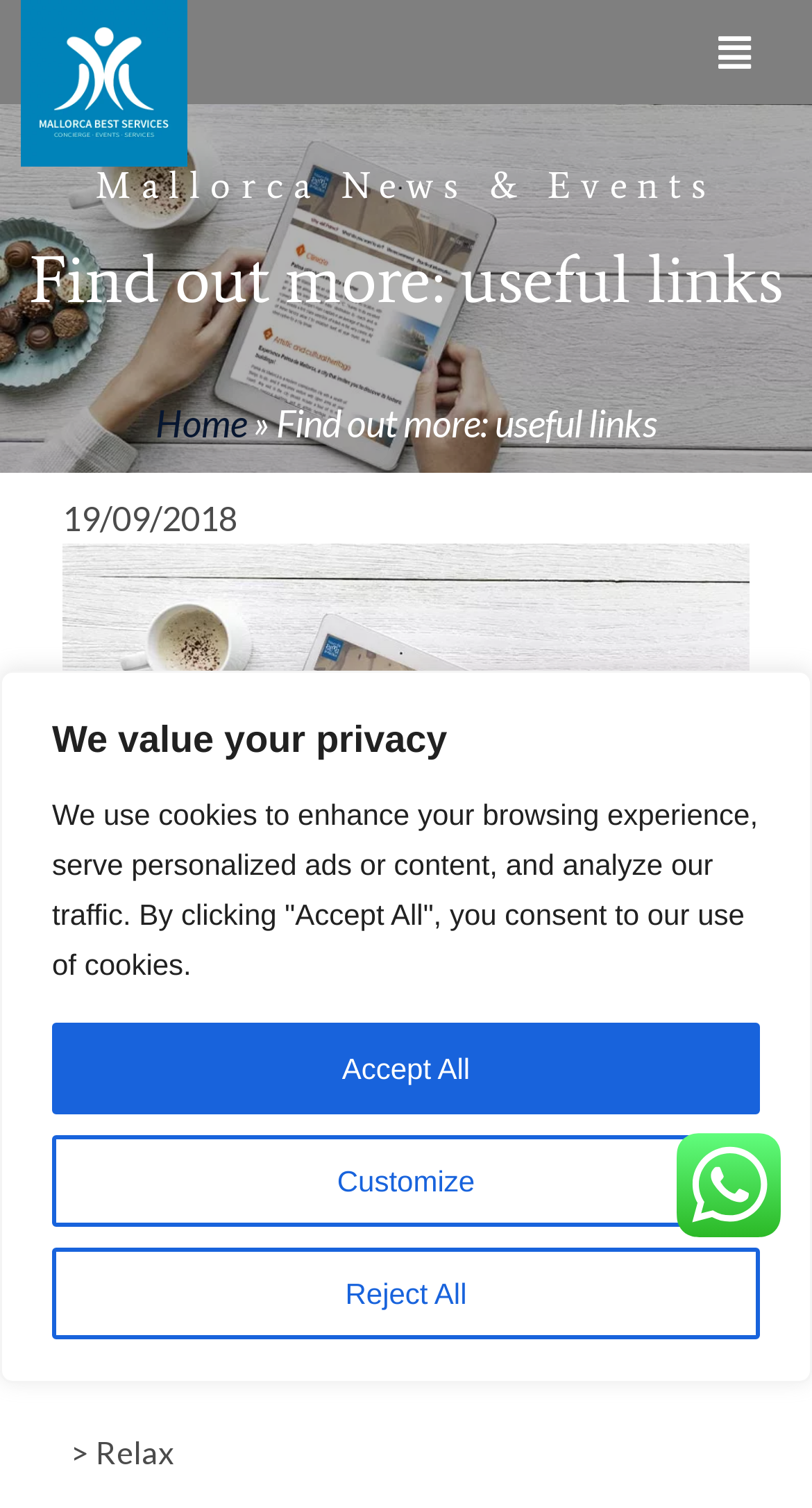Please indicate the bounding box coordinates of the element's region to be clicked to achieve the instruction: "click on useful links". Provide the coordinates as four float numbers between 0 and 1, i.e., [left, top, right, bottom].

[0.026, 0.163, 0.974, 0.207]